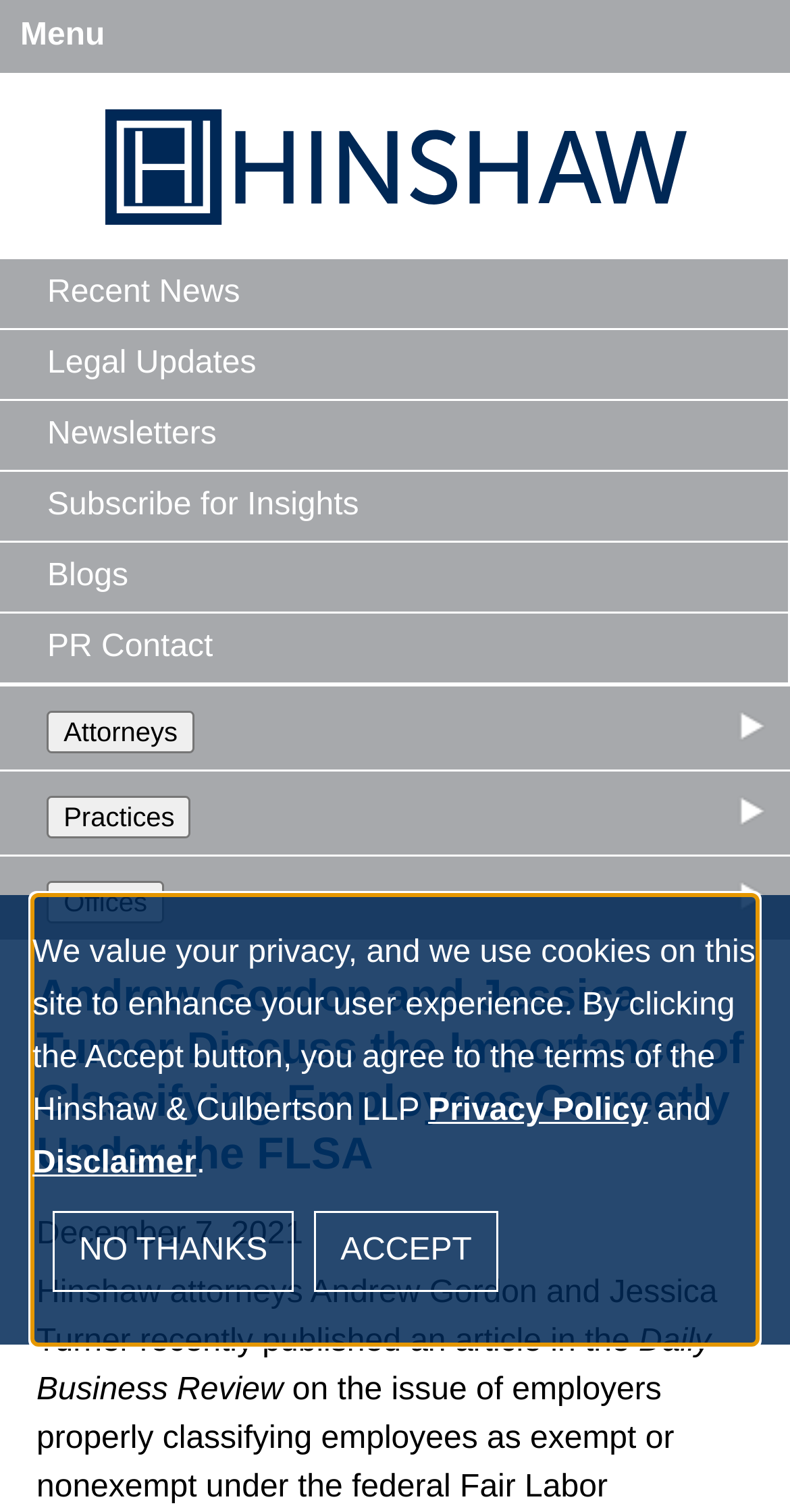Identify the bounding box of the UI component described as: "No Thanks".

[0.067, 0.801, 0.372, 0.854]